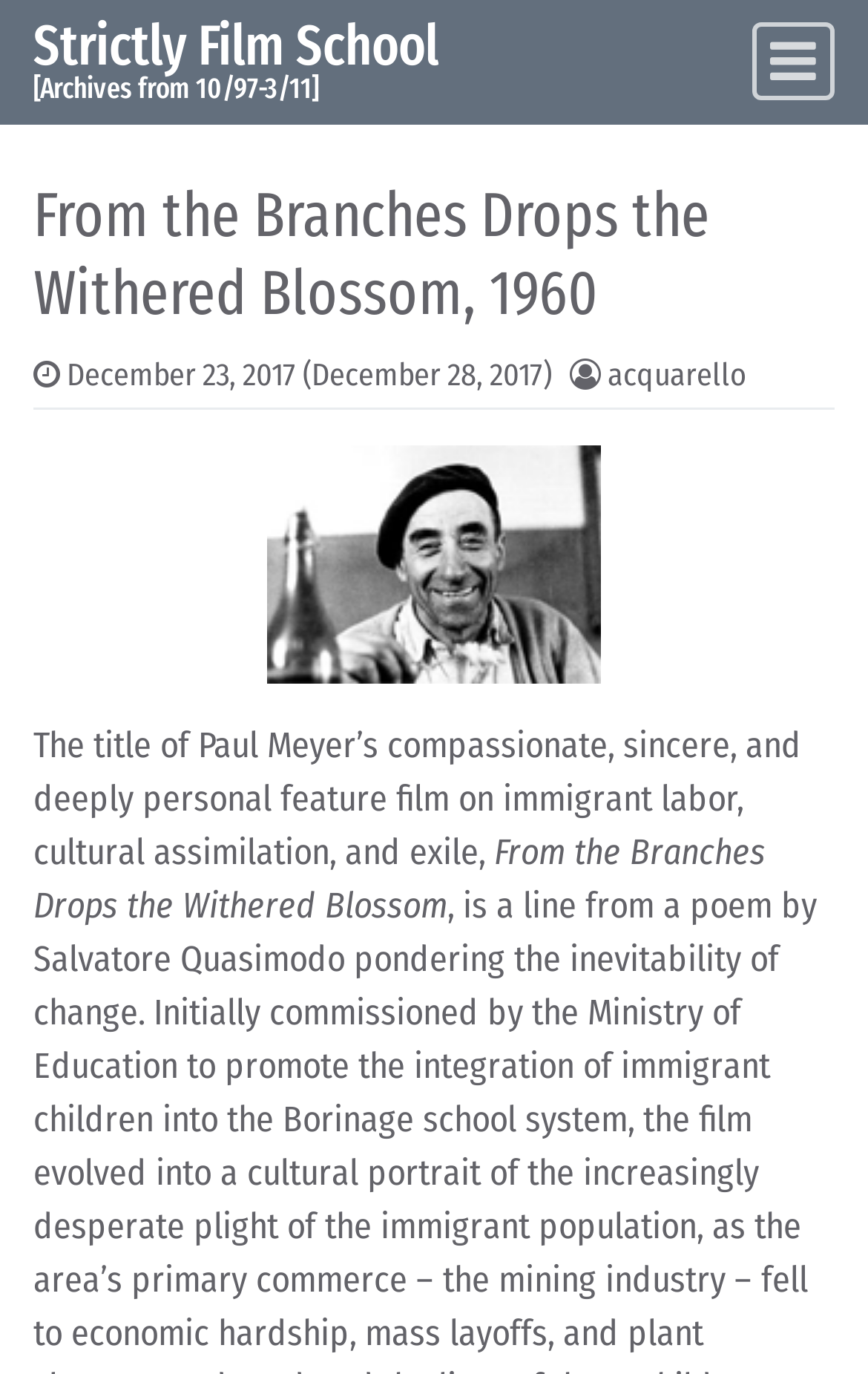Identify the bounding box for the given UI element using the description provided. Coordinates should be in the format (top-left x, top-left y, bottom-right x, bottom-right y) and must be between 0 and 1. Here is the description: acquarello

[0.7, 0.259, 0.859, 0.287]